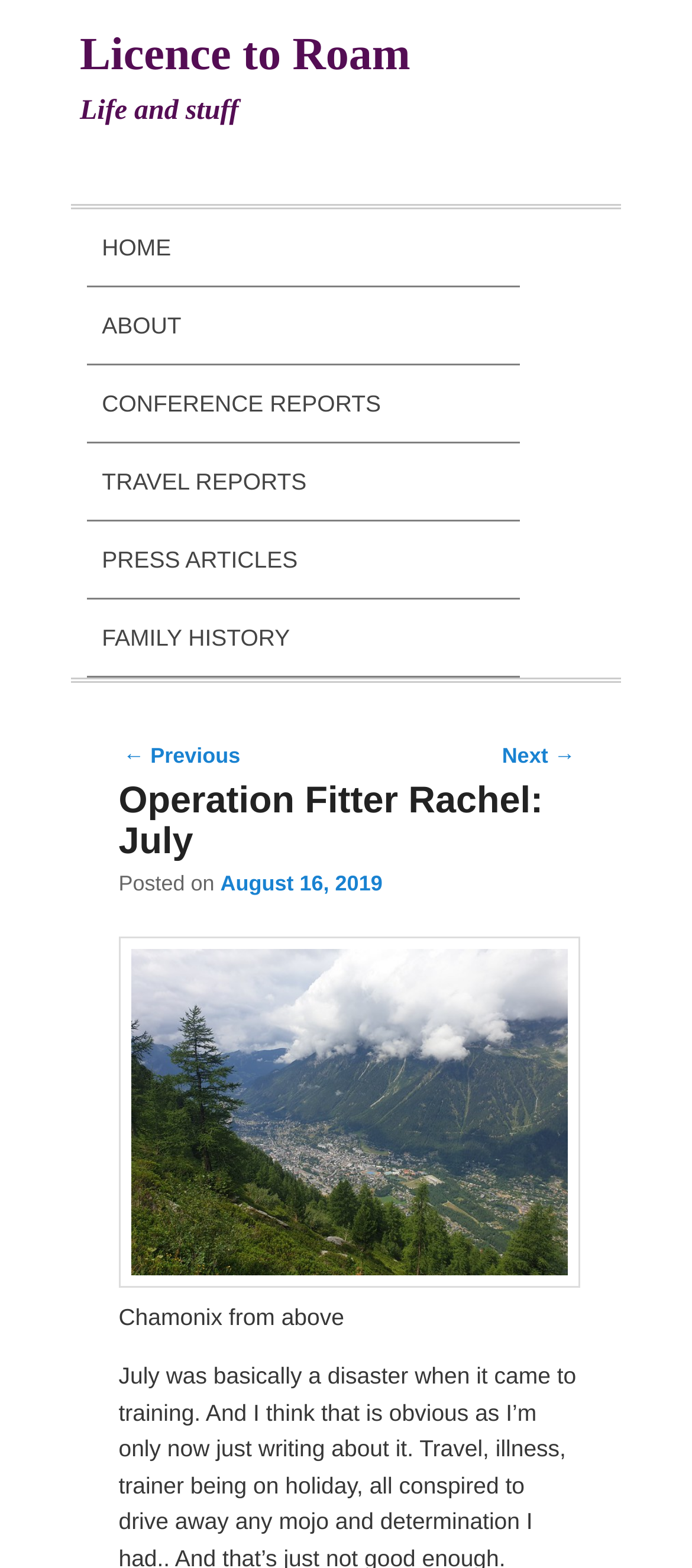Respond with a single word or phrase to the following question: What type of content is available on this website?

Travel reports